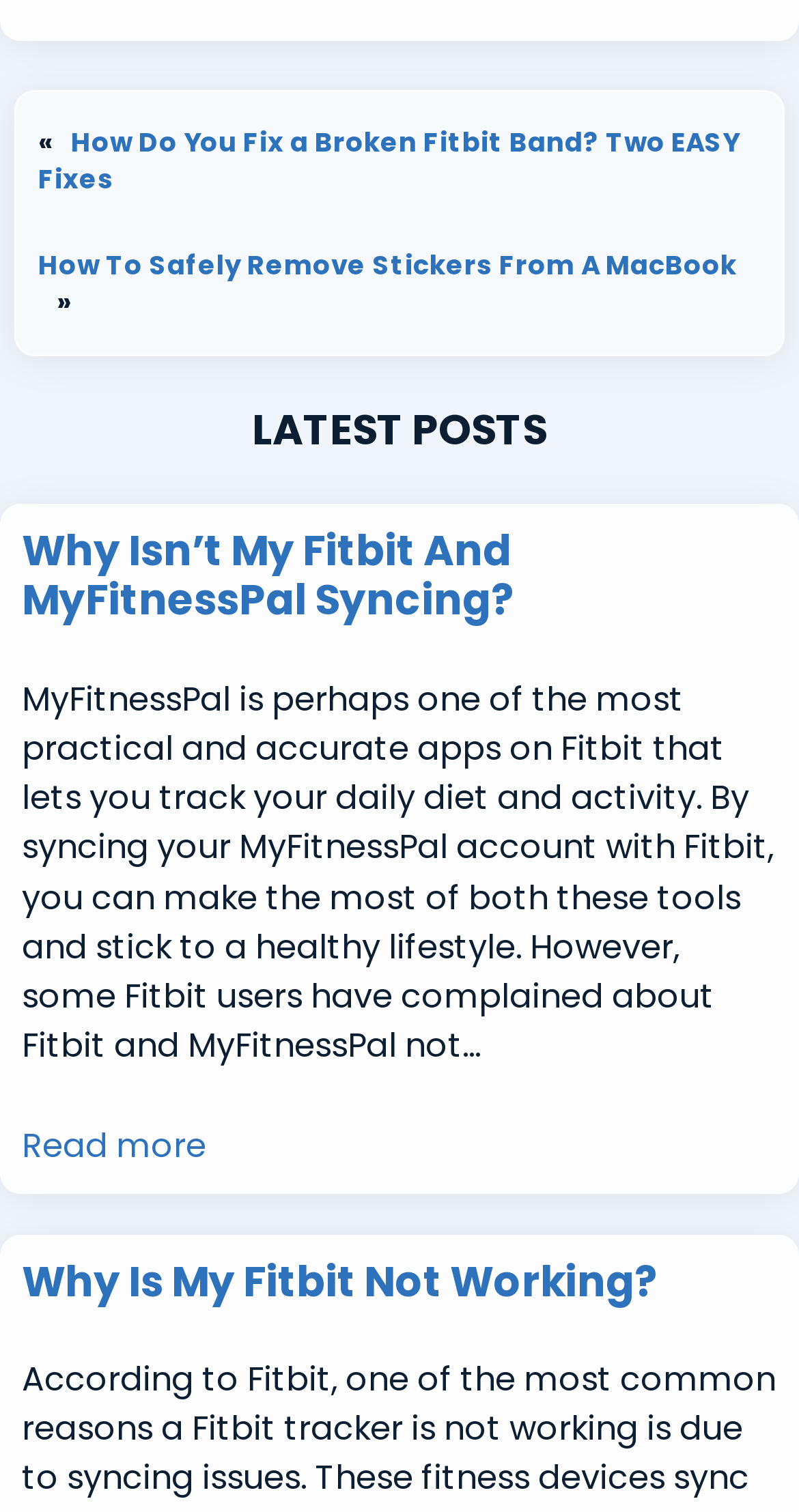What is the purpose of syncing Fitbit with MyFitnessPal?
Using the information from the image, answer the question thoroughly.

According to the article 'Why Isn’t My Fitbit And MyFitnessPal Syncing?', syncing Fitbit with MyFitnessPal allows users to track their daily diet and activity, which can help them maintain a healthy lifestyle.